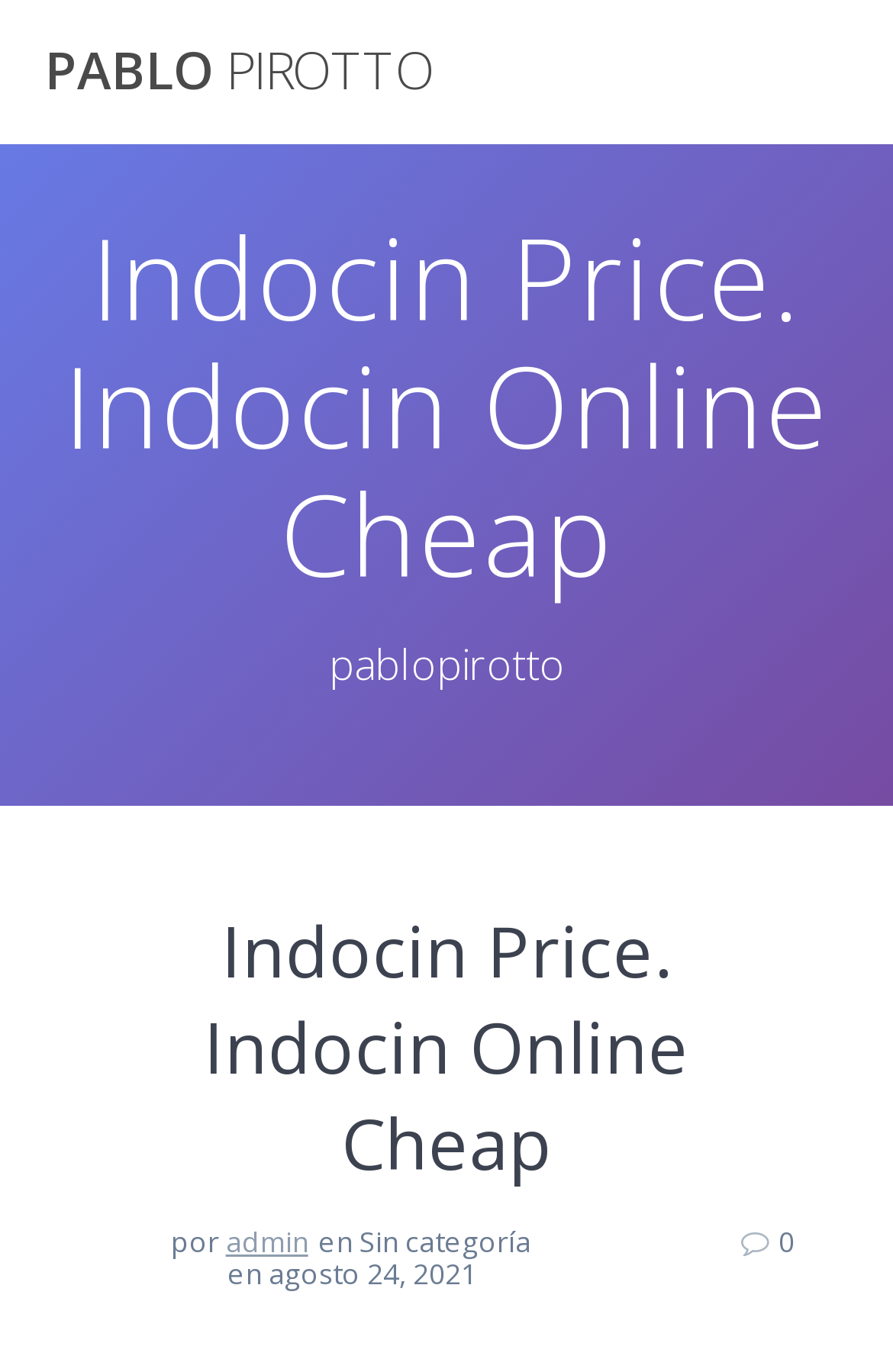Give a one-word or short-phrase answer to the following question: 
What is the author of the webpage?

PABLO PIROTTO